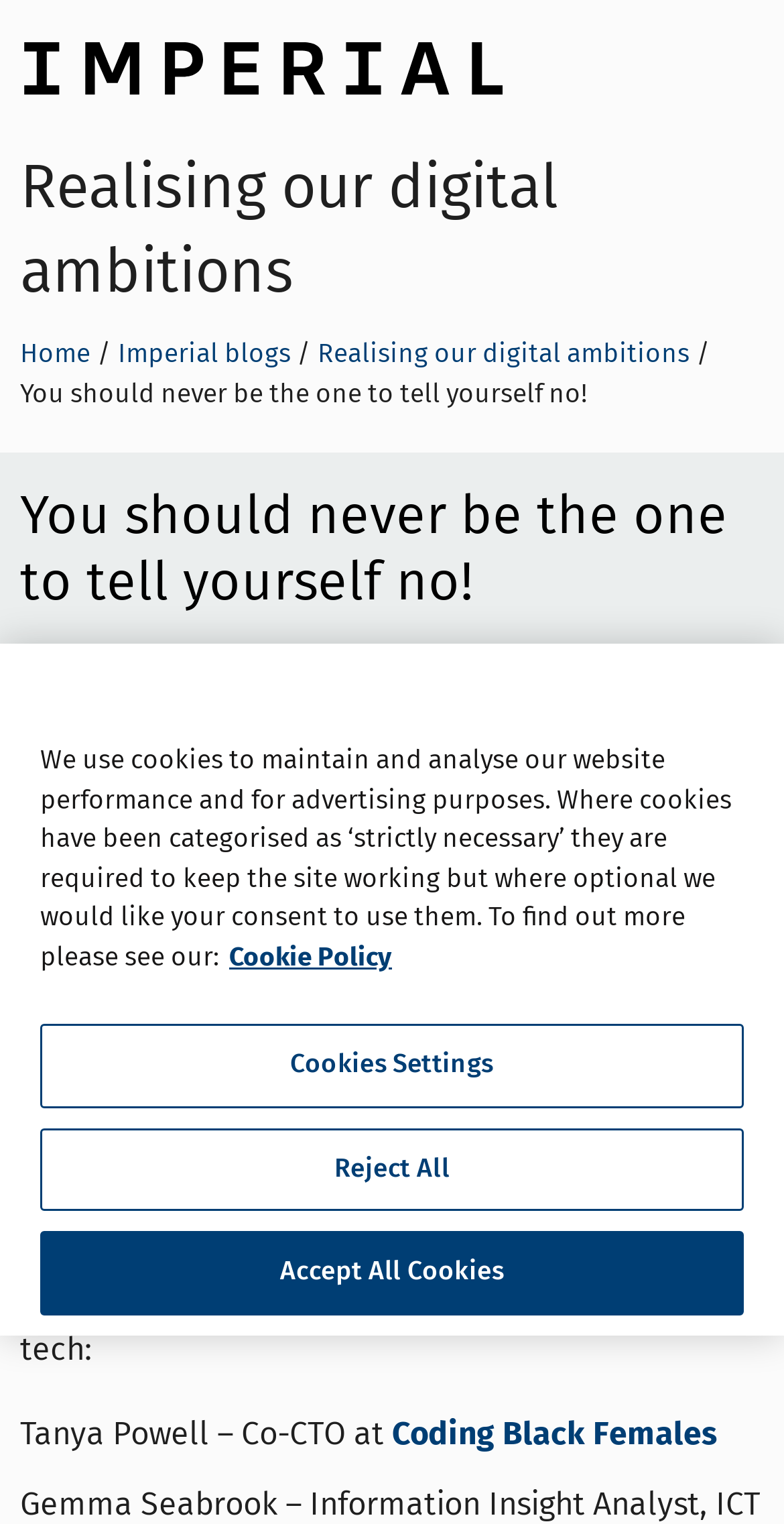Create a detailed summary of all the visual and textual information on the webpage.

This webpage appears to be a blog post about women in tech, specifically highlighting a digital career for all. At the top of the page, there is a heading that reads "Realising our digital ambitions" and a link to "Imperial College London". Below this, there is a breadcrumb navigation section with links to "Home", "Imperial blogs", and "Realising our digital ambitions".

The main content of the page is divided into sections. The first section has a heading that reads "You should never be the one to tell yourself no!" and a subheading that reads "Women in tech: A digital career for all". Below this, there is a paragraph of text that describes a webinar hosted by ICT as part of Women at Imperial Week, which spotlighted digital careers for women in technology.

The next section introduces the panel of guest speakers, including Tanya Powell, Co-CTO at Coding Black Females, and Gemma Seabrook, Information Insight Analyst at ICT. There are links to the organizations mentioned.

At the bottom of the page, there is a privacy section with a heading that reads "We use cookies to maintain and analyse our website performance and for advertising purposes". This section includes a paragraph of text explaining the use of cookies and links to more information about privacy and cookie policies. There are also buttons to manage cookie settings, reject all cookies, or accept all cookies.

There are no images on the page. The layout is organized, with clear headings and concise text. The links and buttons are easily accessible and well-arranged.